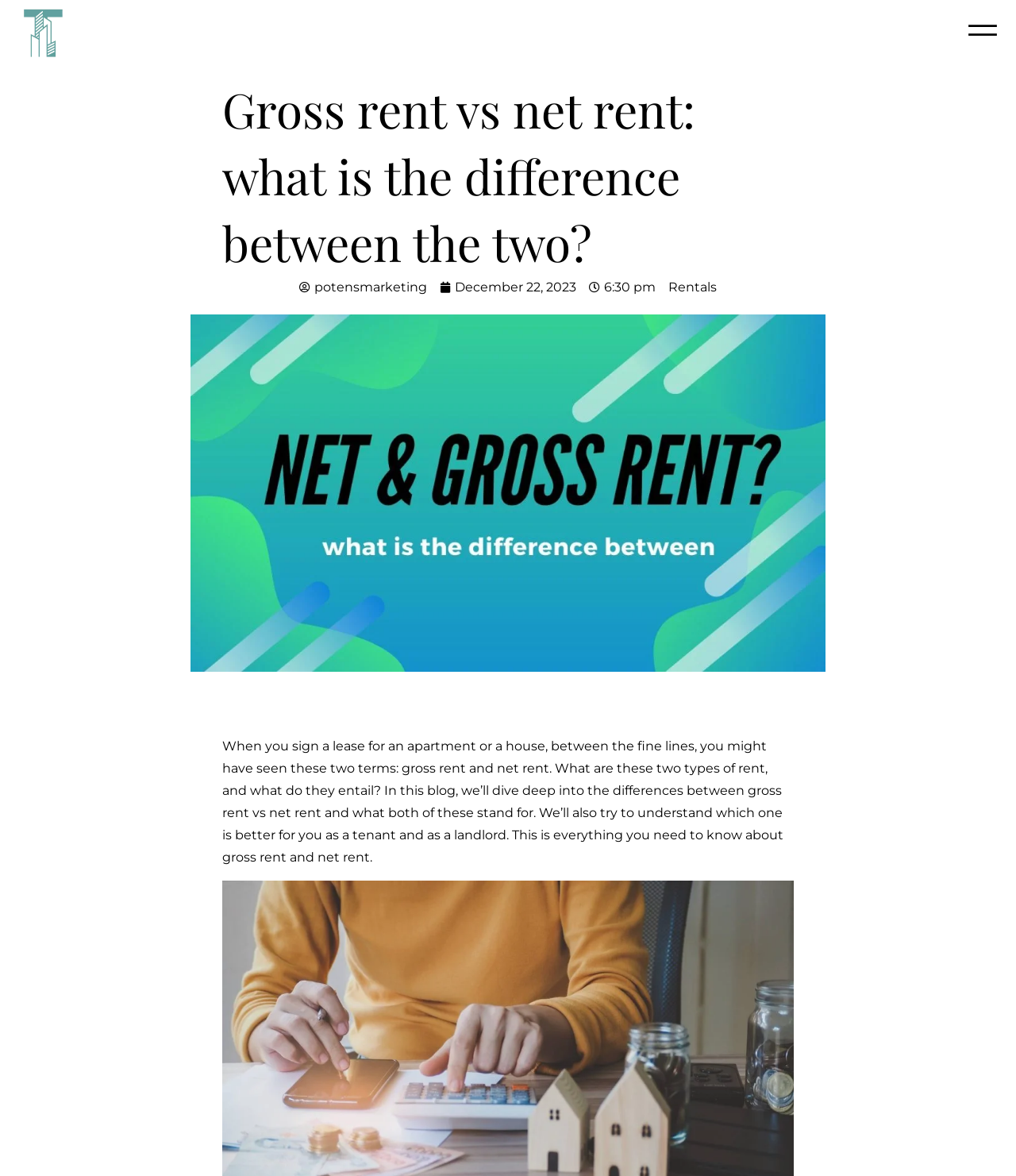Determine which piece of text is the heading of the webpage and provide it.

Gross rent vs net rent: what is the difference between the two?